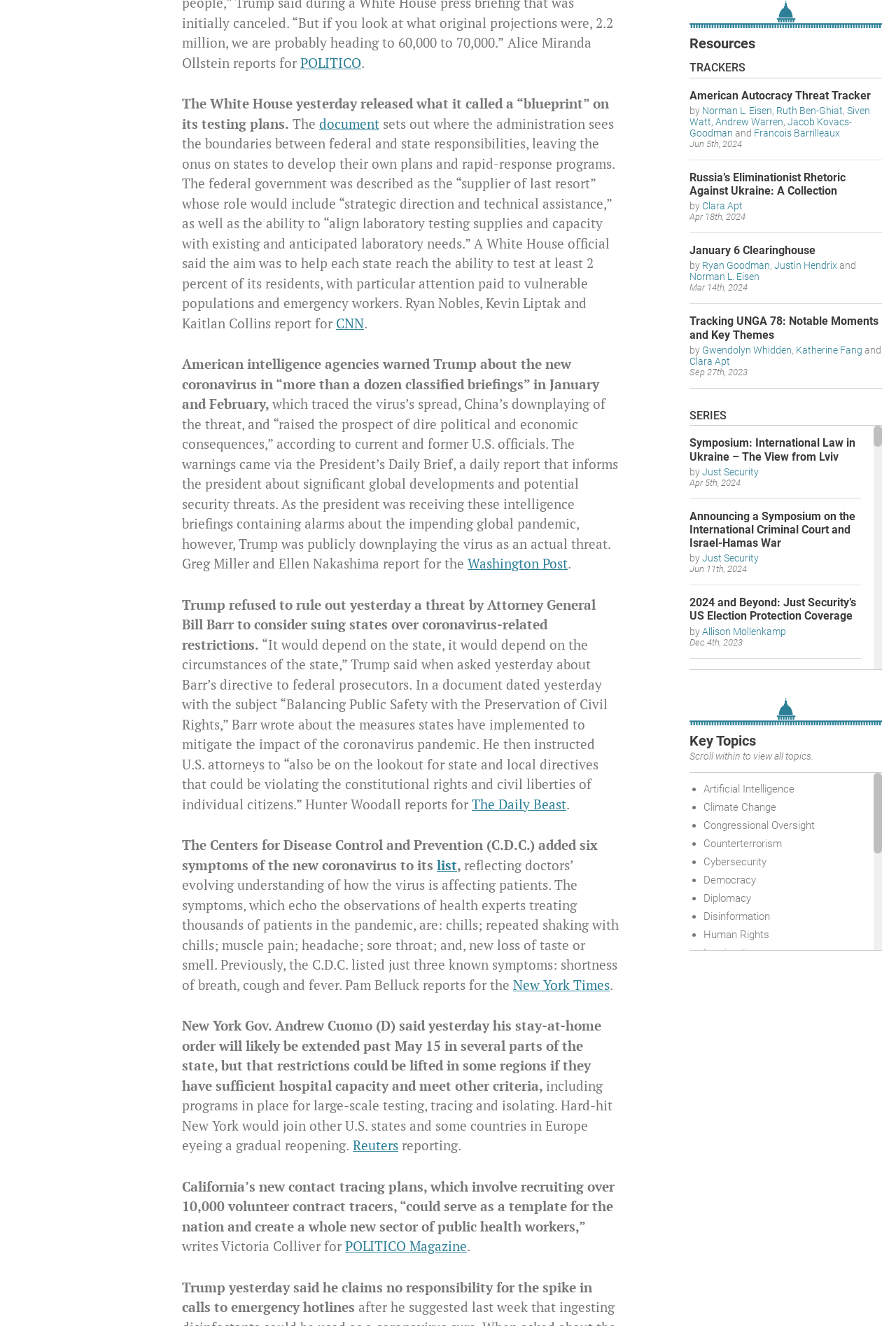Refer to the screenshot and answer the following question in detail:
What is the name of the magazine that Victoria Colliver writes for?

I found the answer by looking at the link element that mentions 'POLITICO Magazine' and is associated with the text 'writes Victoria Colliver for'.